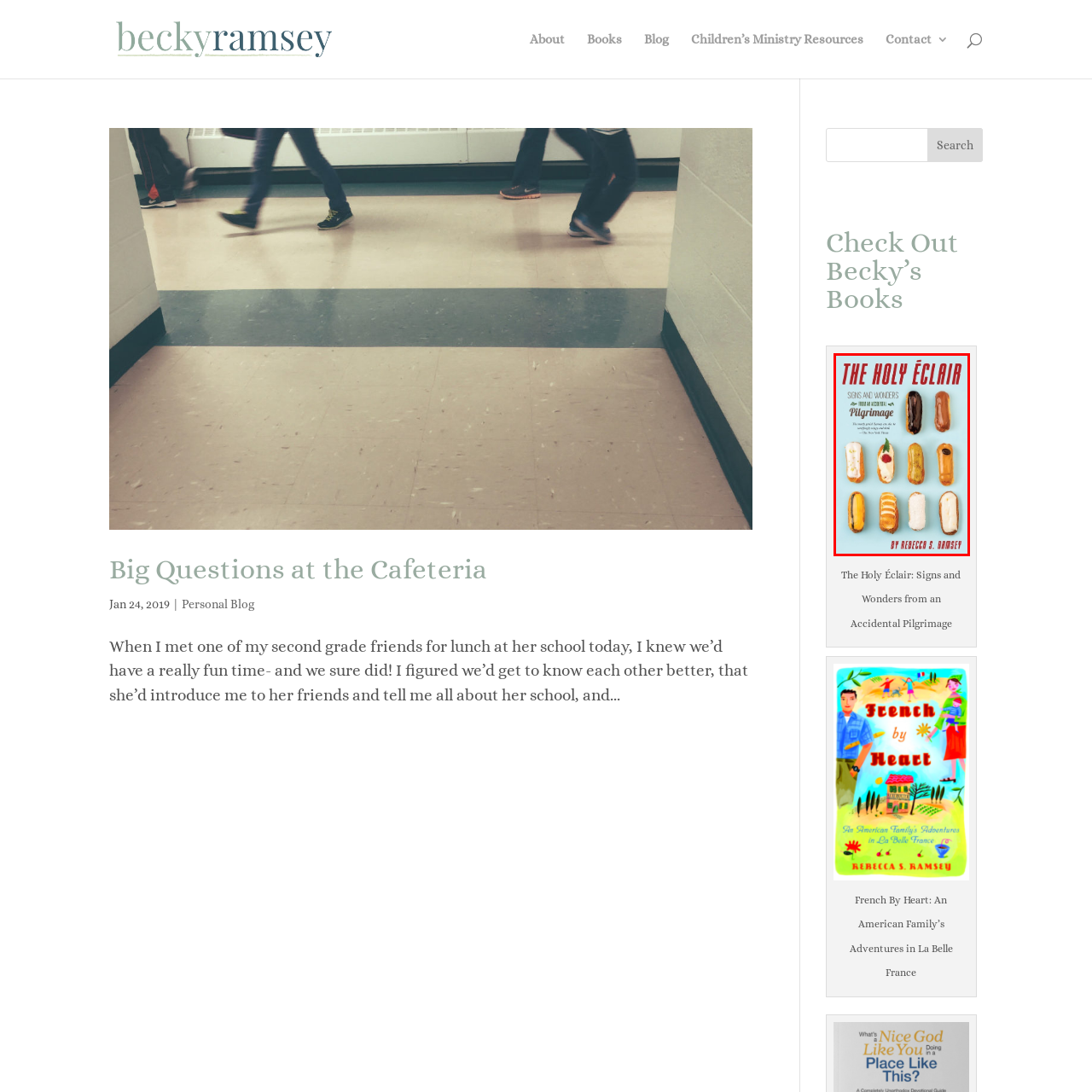Articulate a detailed description of the image inside the red frame.

The image features the cover of the book titled "The Holy Éclair: Signs and Wonders from an Accidental Pilgrimage" by Rebecca S. Ramsey. The cover presents a visually appealing arrangement of colorful éclairs on a light blue background. Each éclair showcases a variety of toppings, creating an eye-catching display that reflects both culinary art and a sense of adventure. The title is prominently featured at the top, with a subtitle that hints at themes of unexpected experiences and reflections during a pilgrimage. This book likely combines elements of personal storytelling and gastronomic exploration, inviting readers to indulge in both the narrative and the visual delights of French pastry.